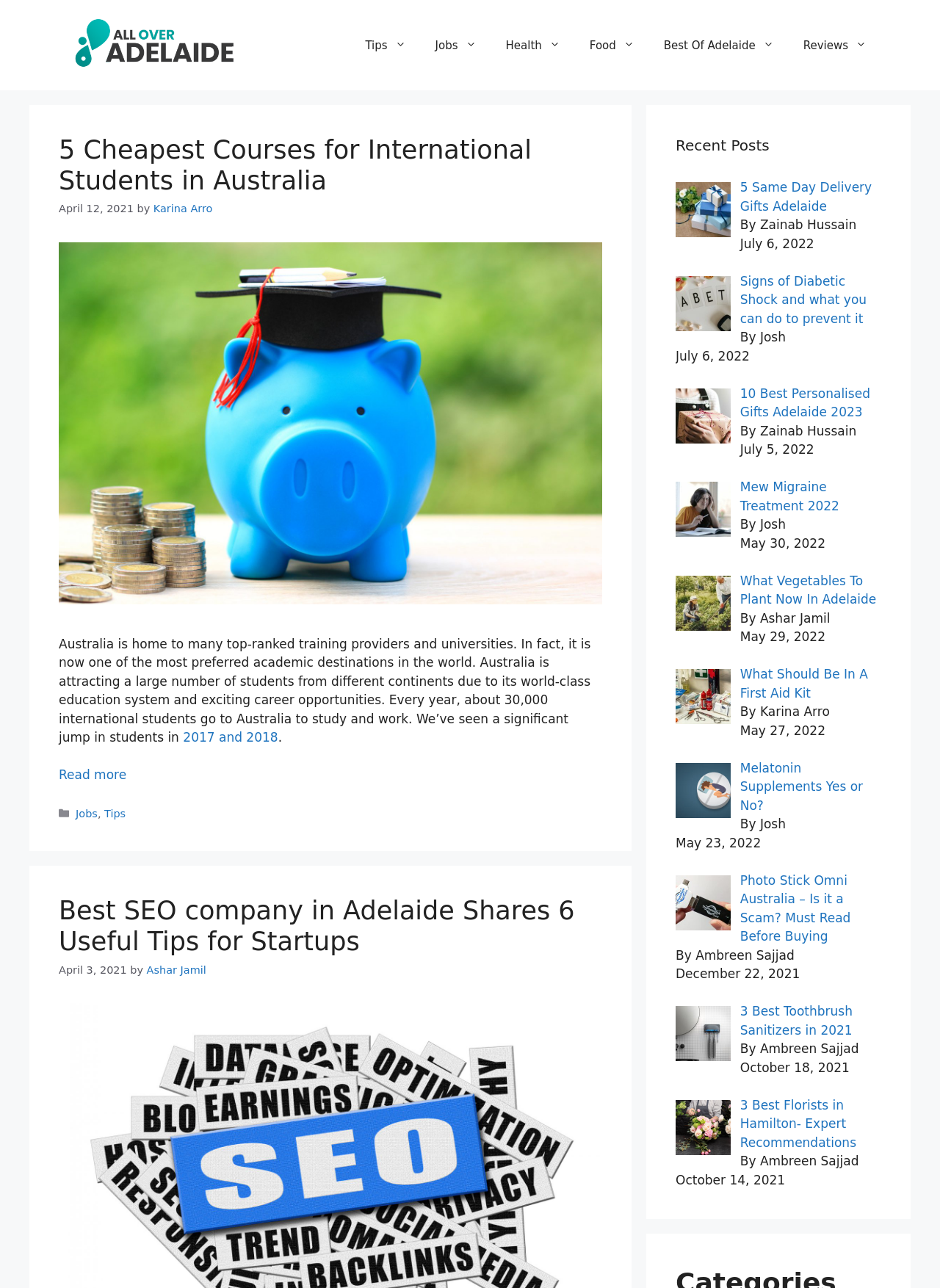Could you determine the bounding box coordinates of the clickable element to complete the instruction: "Click on the 'Best SEO company in Adelaide Shares 6 Useful Tips for Startups' link"? Provide the coordinates as four float numbers between 0 and 1, i.e., [left, top, right, bottom].

[0.062, 0.696, 0.611, 0.743]